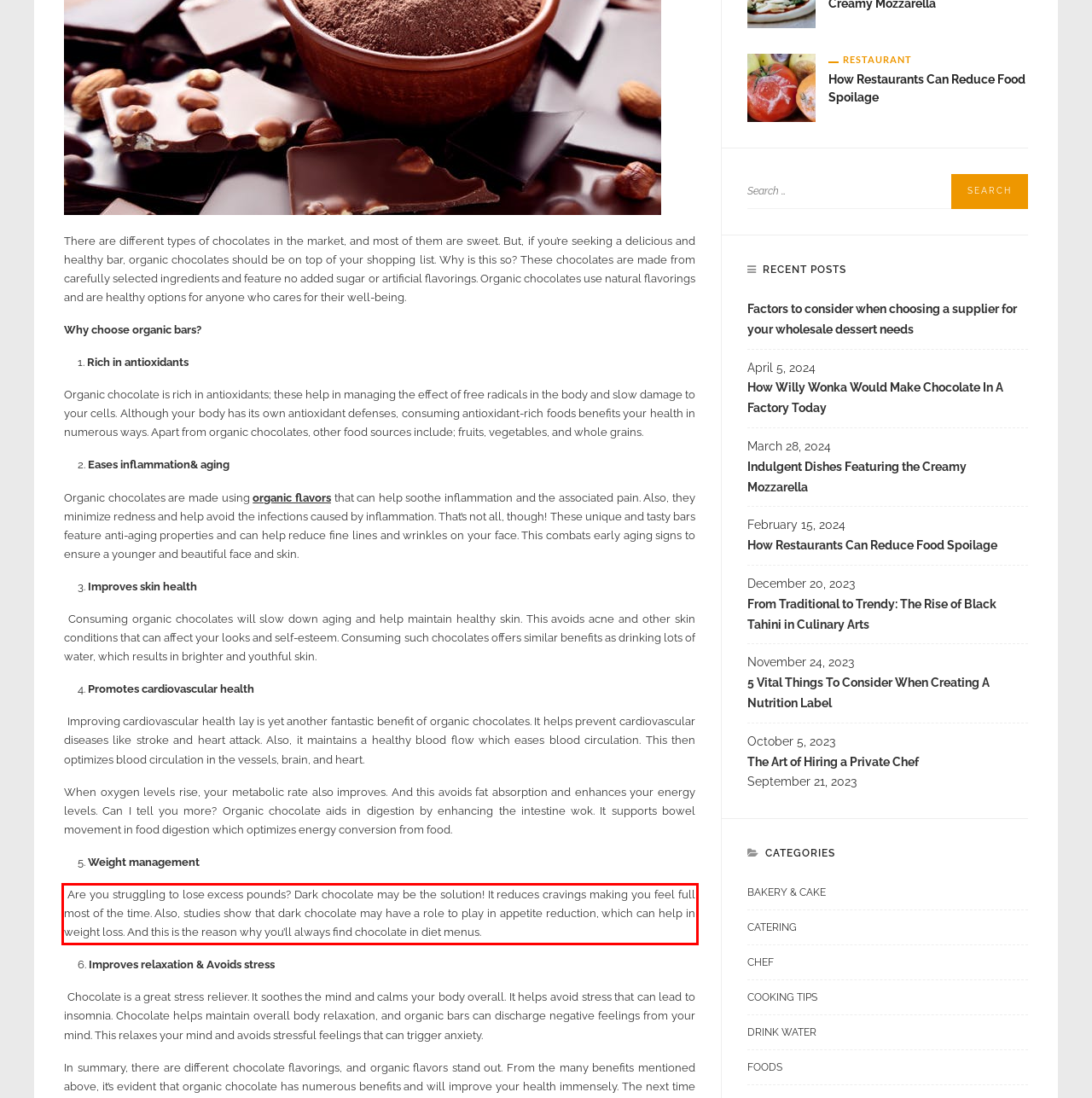Look at the screenshot of the webpage, locate the red rectangle bounding box, and generate the text content that it contains.

Are you struggling to lose excess pounds? Dark chocolate may be the solution! It reduces cravings making you feel full most of the time. Also, studies show that dark chocolate may have a role to play in appetite reduction, which can help in weight loss. And this is the reason why you’ll always find chocolate in diet menus.